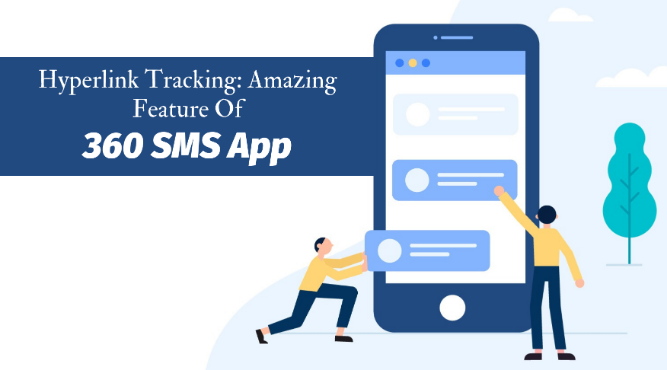What is the app's texting capability symbolized by?
Please answer the question with as much detail and depth as you can.

The large, stylized smartphone displayed in the image shows messaging bubbles, which symbolize the app's texting capabilities, highlighting its functionality in communication.